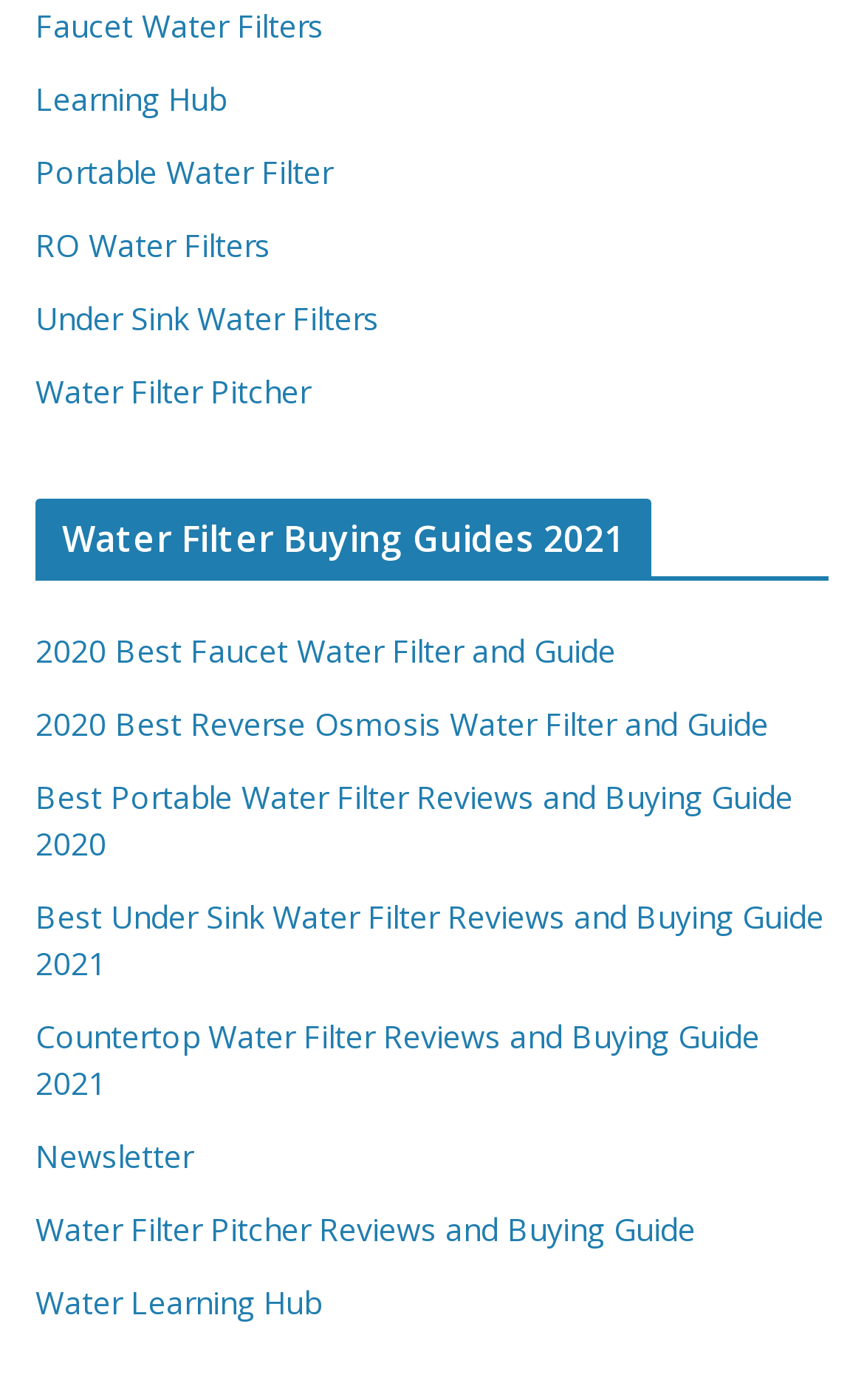Respond with a single word or phrase to the following question:
How many types of water filters are listed?

6